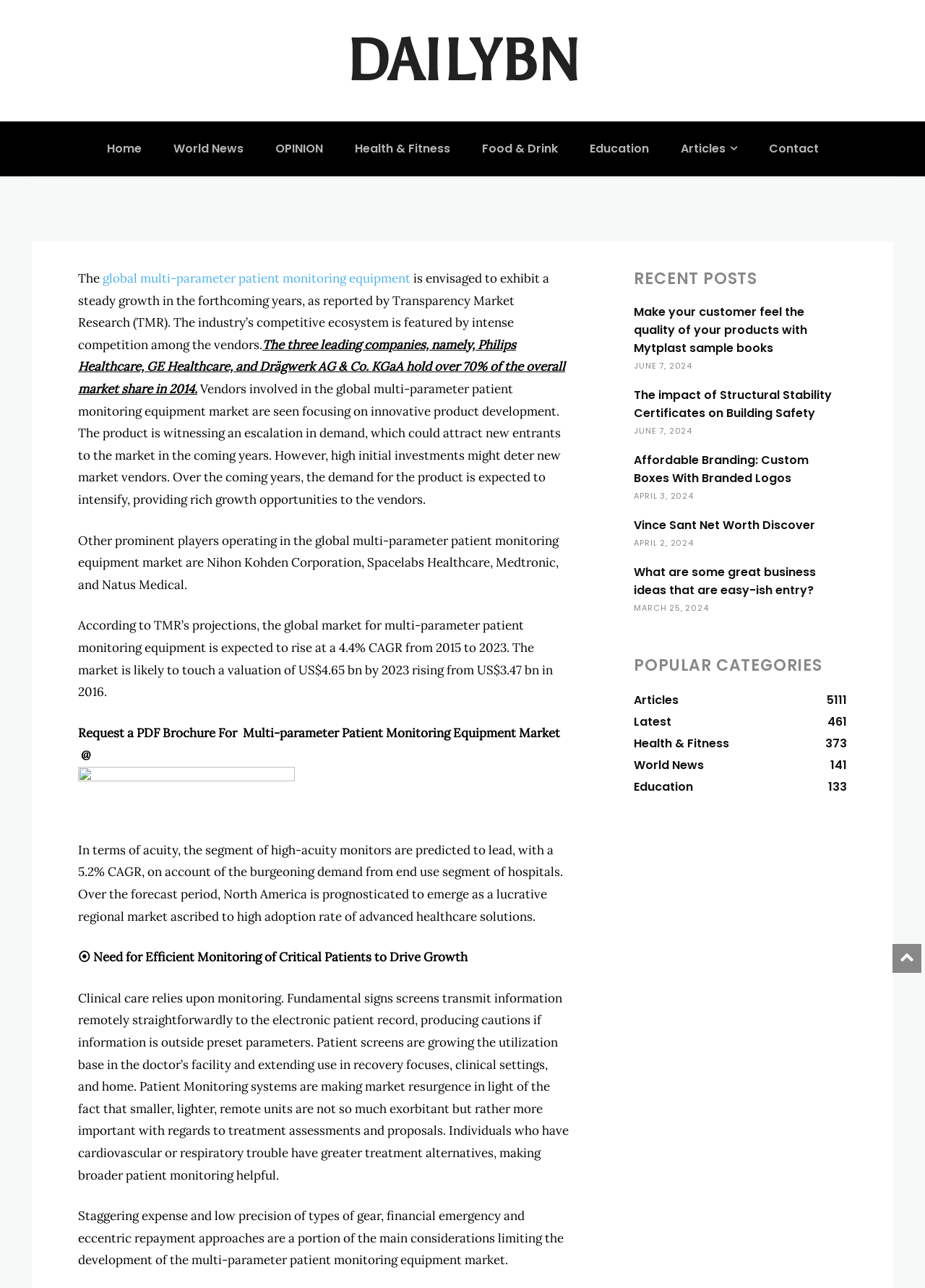What is the name of the website?
Please answer the question as detailed as possible based on the image.

The name of the website can be found at the top left corner of the webpage, where it says 'DAILYBN' in a link format.